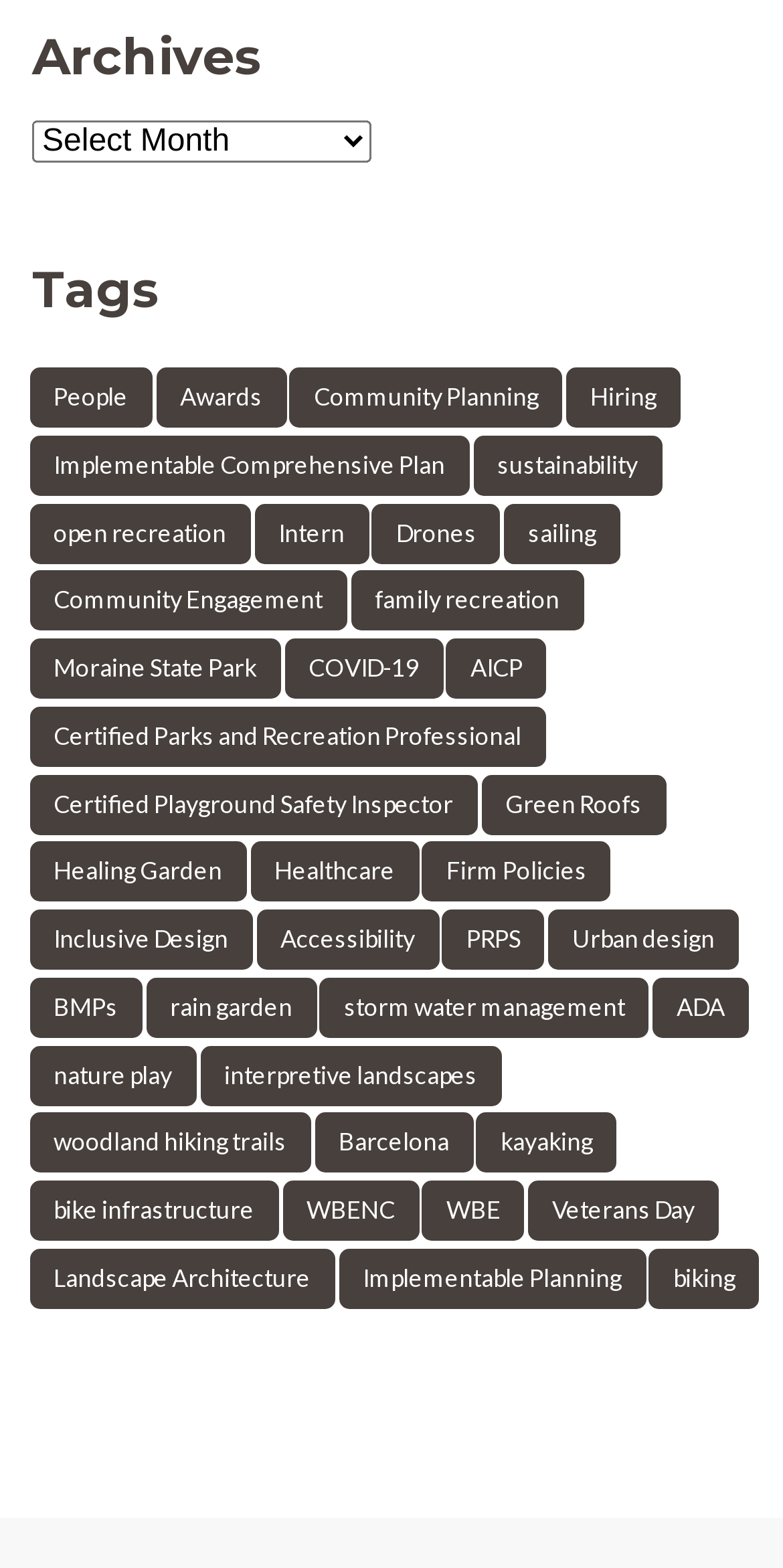What is the first link under the 'Tags' heading?
Using the visual information, respond with a single word or phrase.

People